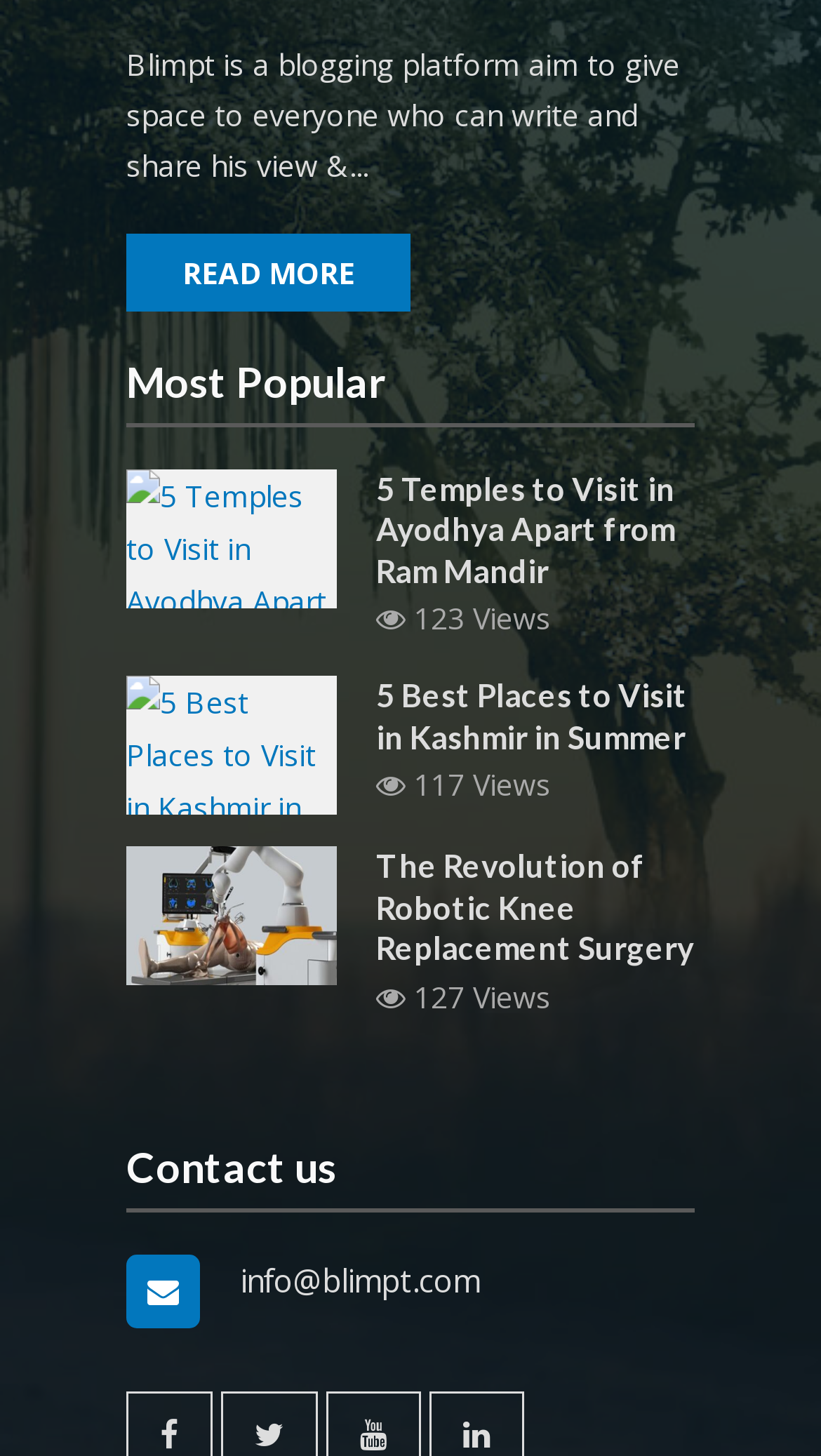Using the information in the image, could you please answer the following question in detail:
How many articles are listed on the webpage?

There are three articles listed on the webpage, each with a title, image, and view count. The articles are '5 Temples to Visit in Ayodhya Apart from Ram Mandir', '5 Best Places to Visit in Kashmir in Summer', and 'robotic knee replacement surgery'.